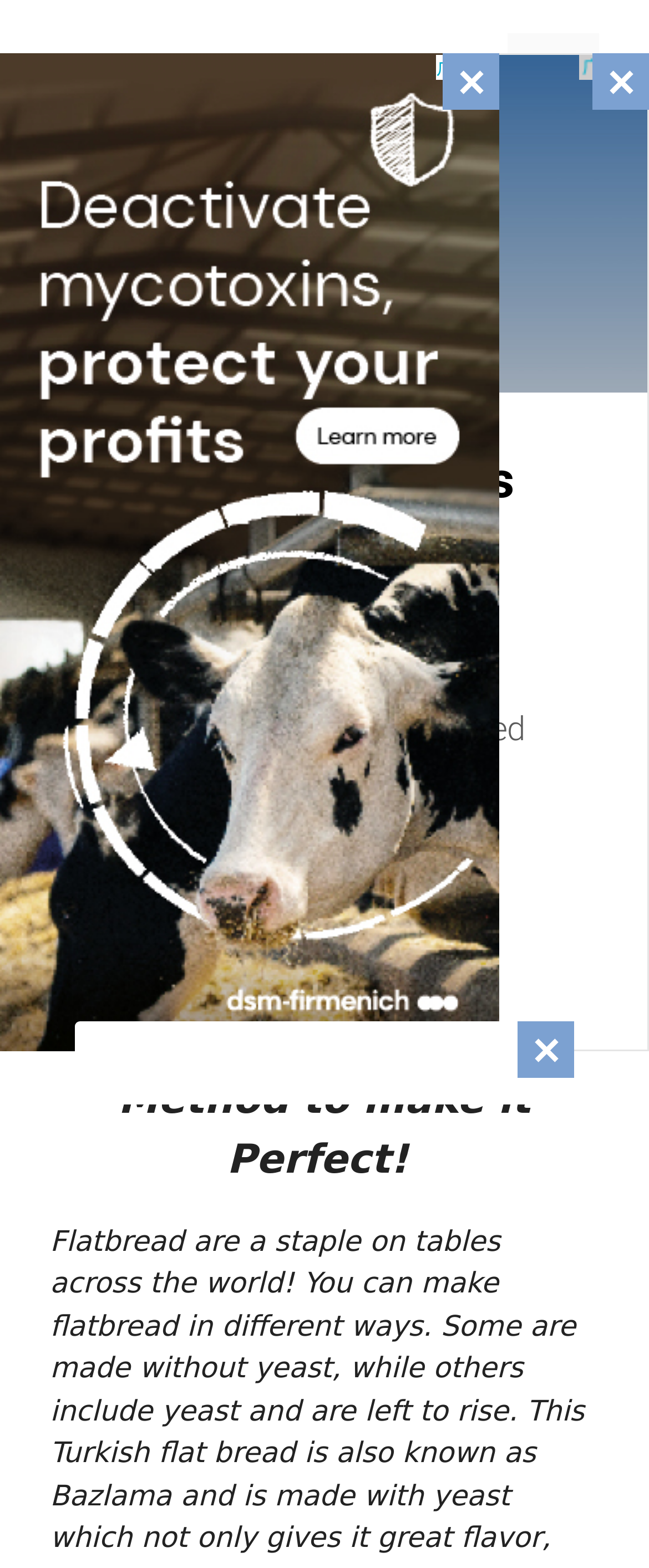What is the date of the article?
Please answer the question with a detailed and comprehensive explanation.

I found the date of the article by looking at the time element in the header section, which contains the static text 'February 22, 2024'.